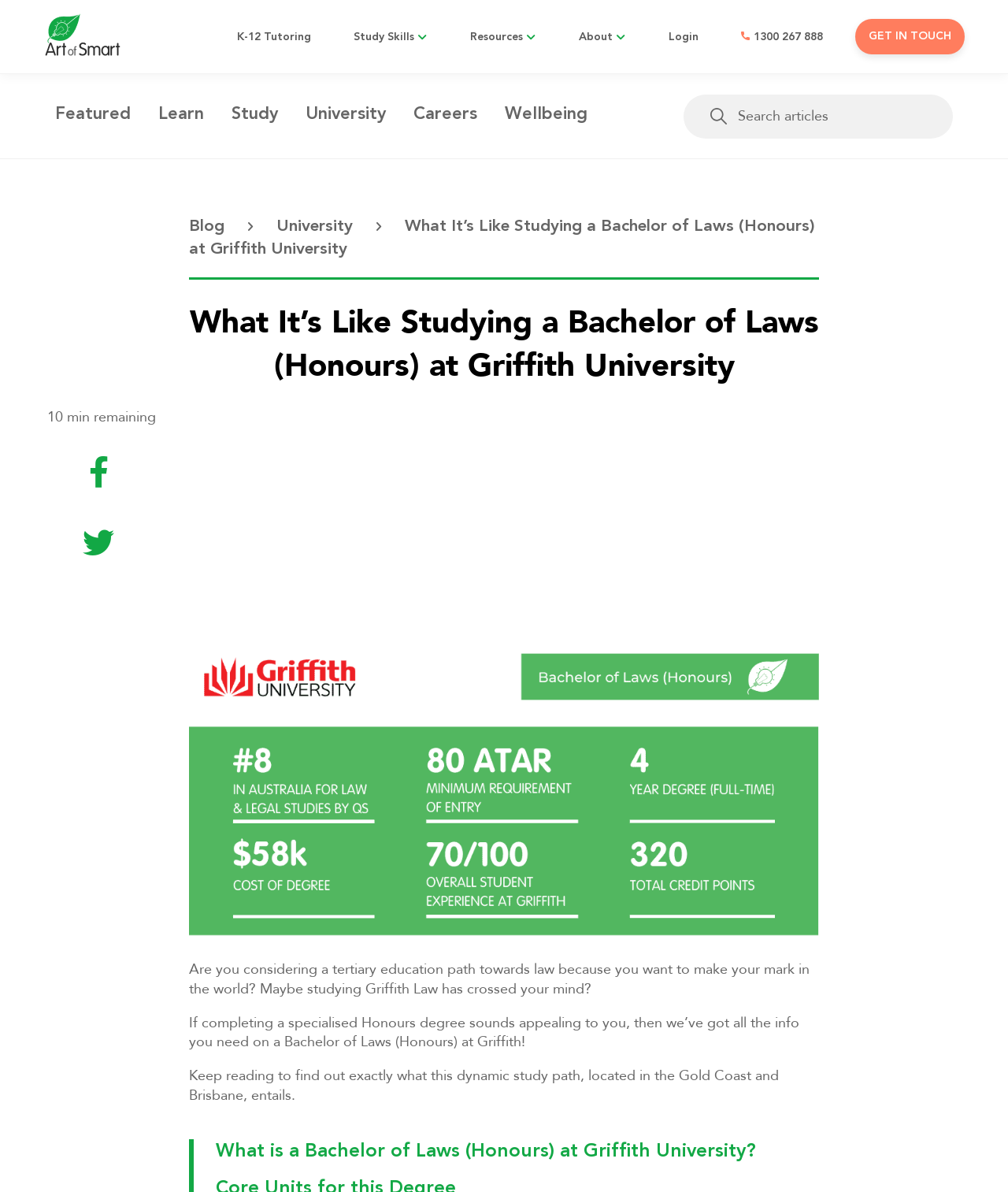What is the degree being discussed? Based on the image, give a response in one word or a short phrase.

Bachelor of Laws (Honours)